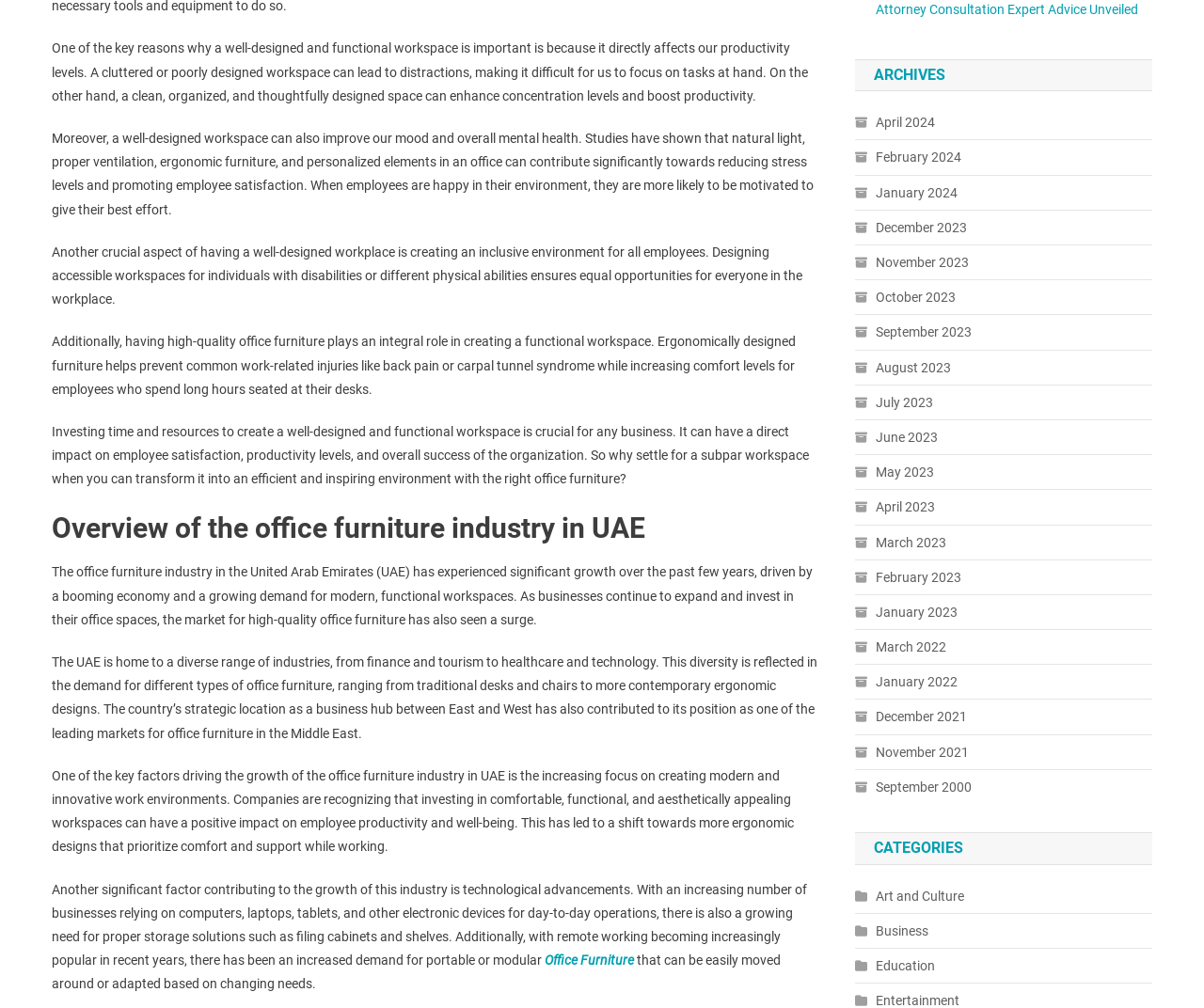Please indicate the bounding box coordinates of the element's region to be clicked to achieve the instruction: "Explore Business category". Provide the coordinates as four float numbers between 0 and 1, i.e., [left, top, right, bottom].

[0.71, 0.911, 0.771, 0.936]